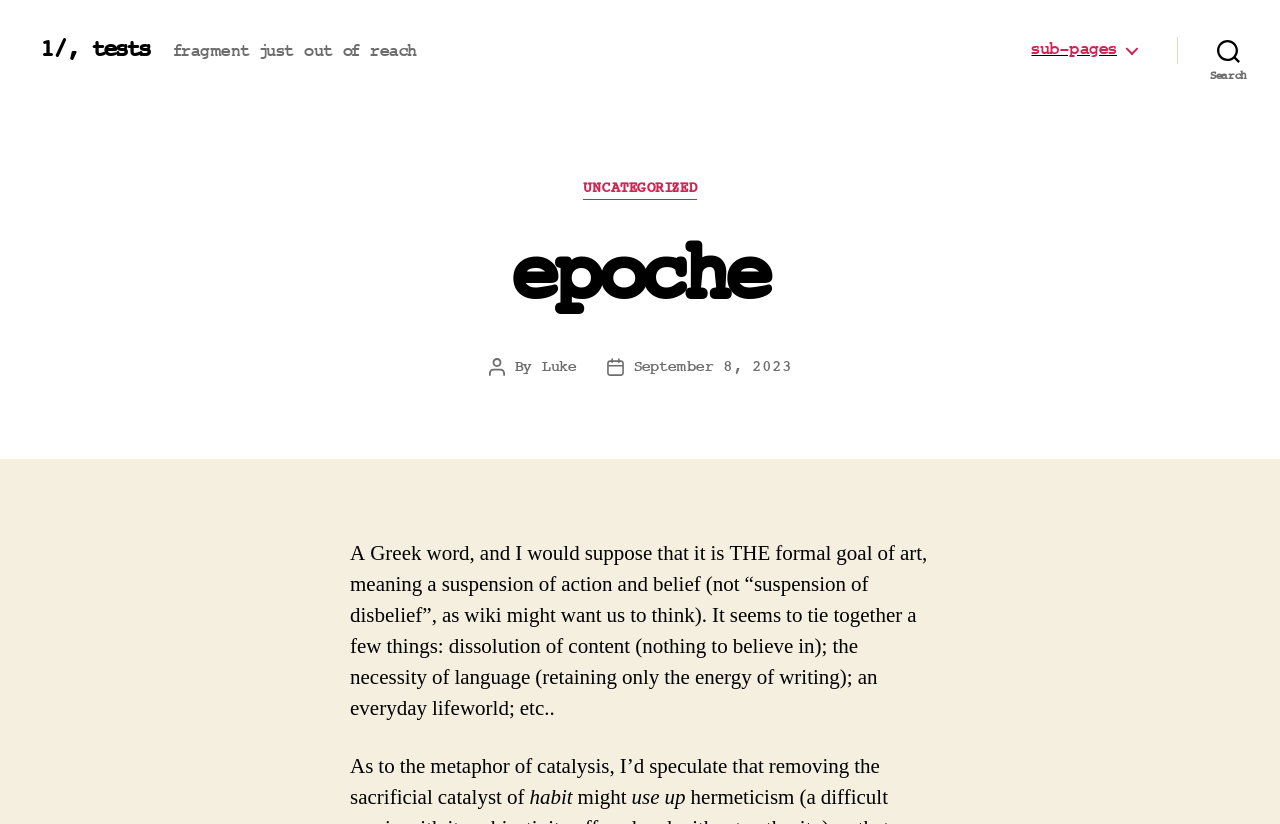What is the category of the post?
Please give a detailed and elaborate explanation in response to the question.

The answer can be found by looking at the 'Categories' section, where it says 'UNCATEGORIZED'.